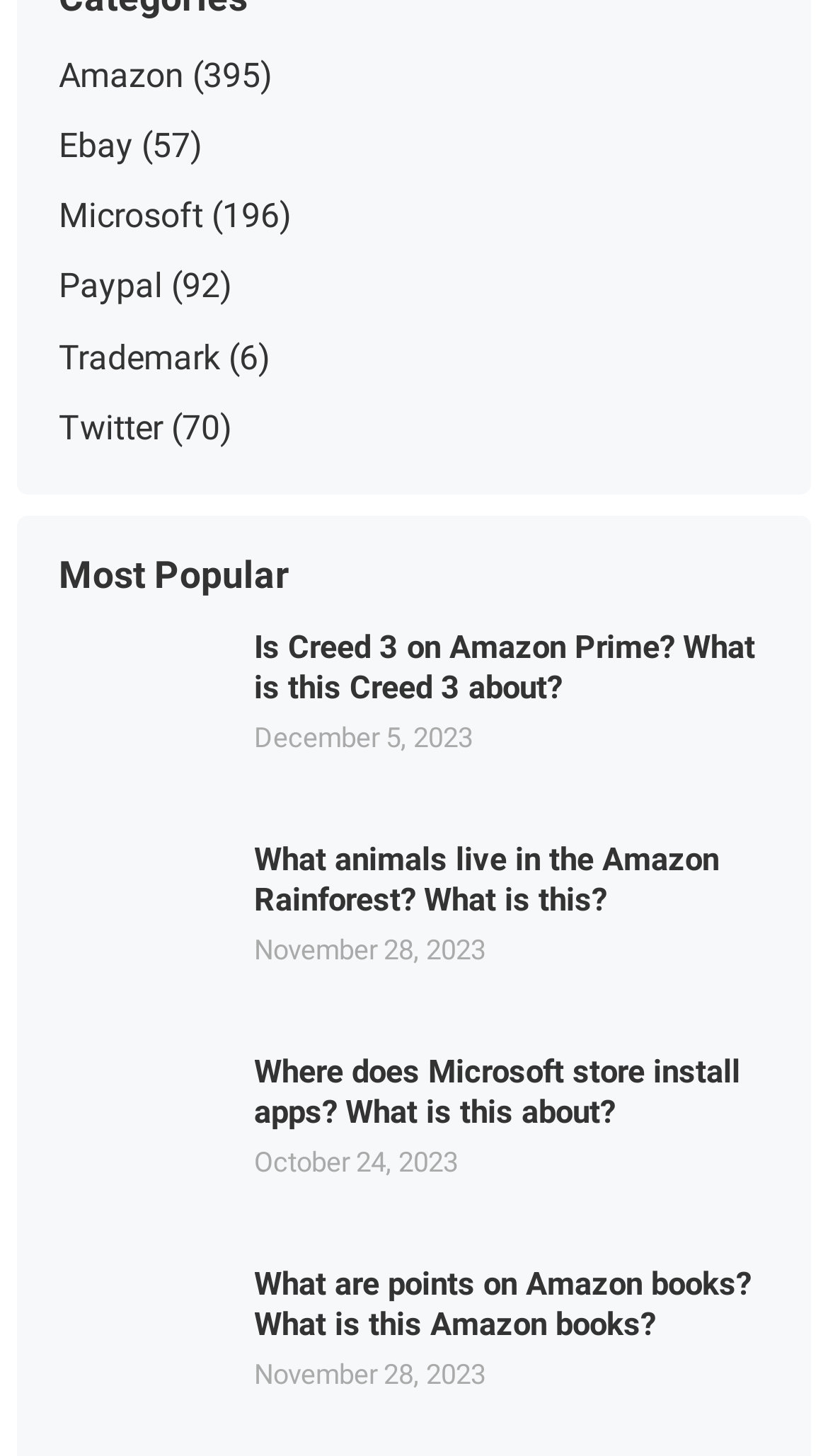Determine the bounding box coordinates of the section to be clicked to follow the instruction: "Click on Amazon link". The coordinates should be given as four float numbers between 0 and 1, formatted as [left, top, right, bottom].

[0.071, 0.038, 0.223, 0.065]